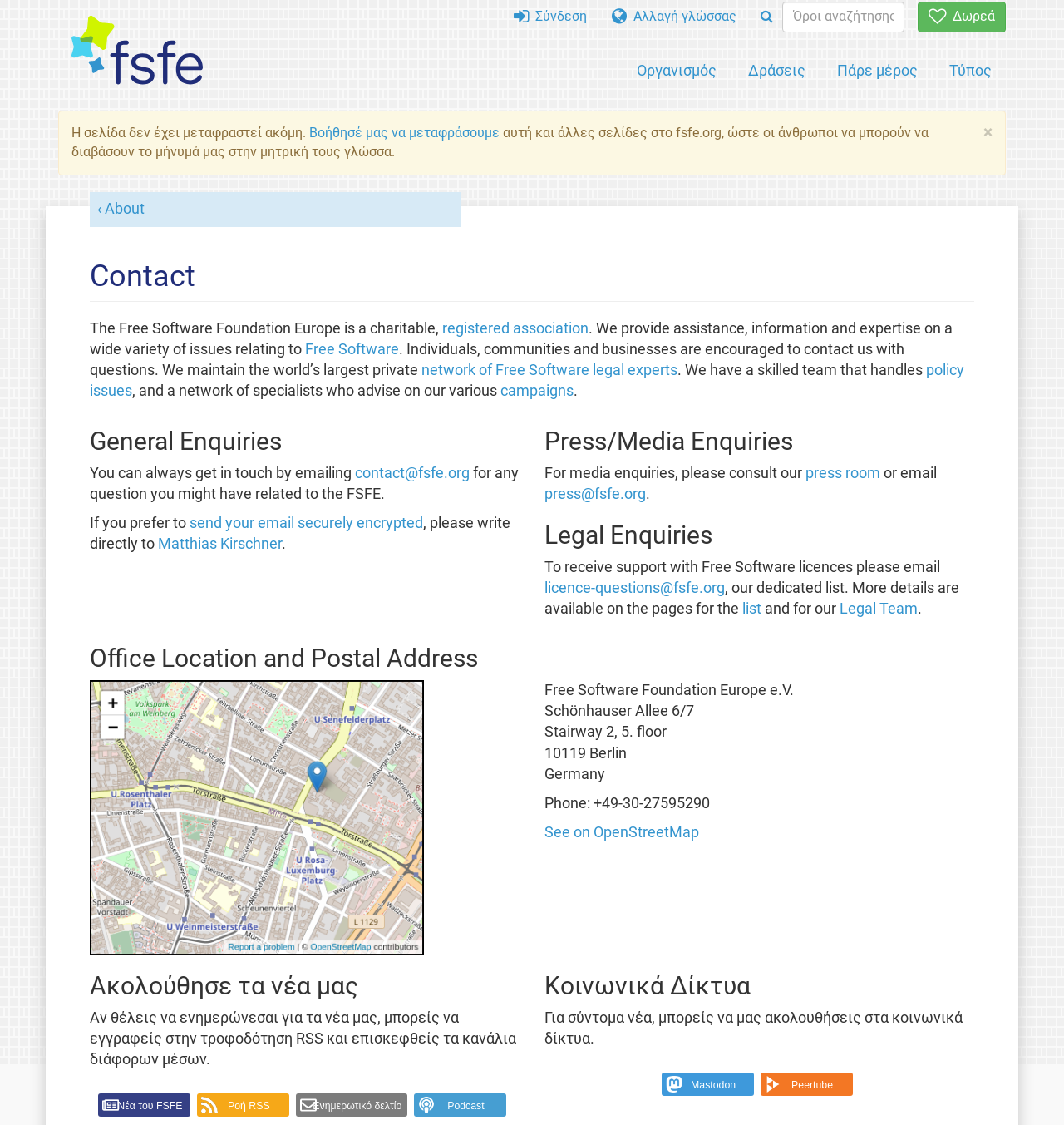Specify the bounding box coordinates of the area to click in order to follow the given instruction: "View press room."

[0.757, 0.413, 0.827, 0.428]